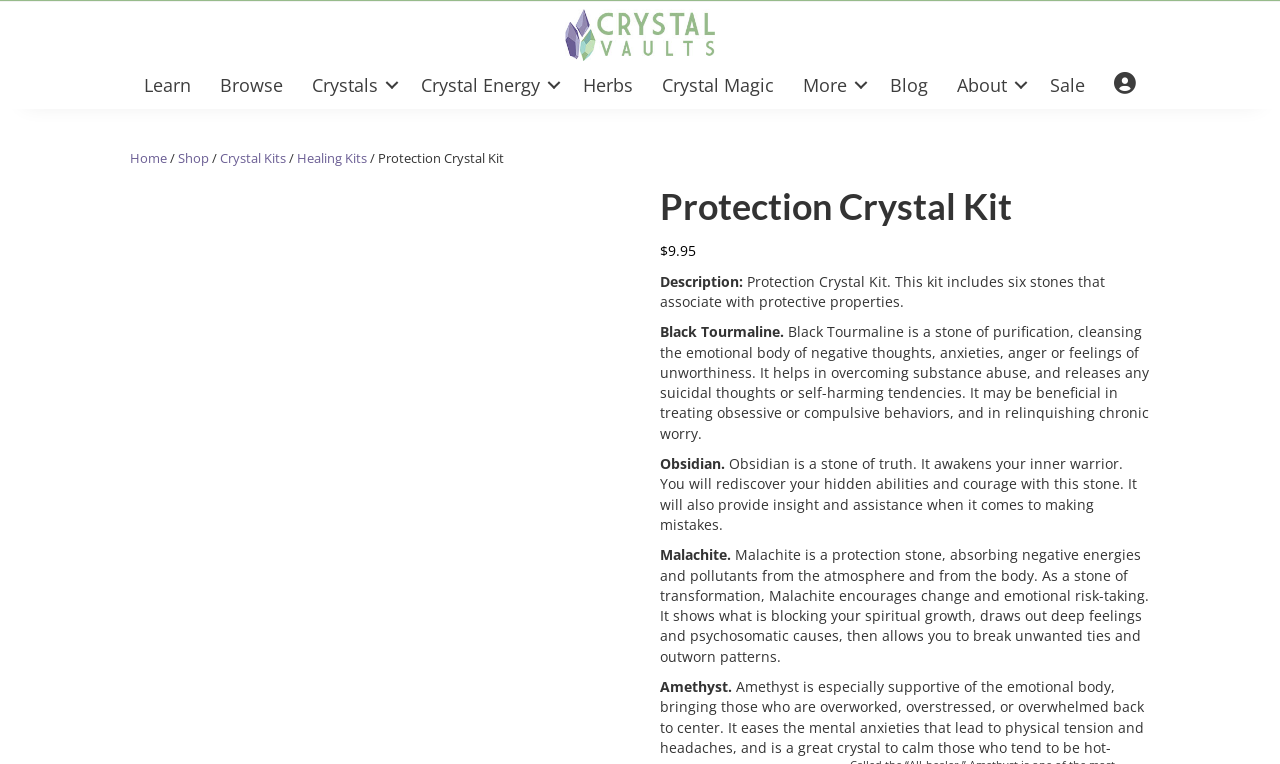Summarize the webpage in an elaborate manner.

The webpage is about a product called "Protection Crystal Kit" from Crystal Vaults. At the top left, there is a logo of Crystal Vaults, which is an image linked to the website's homepage. Next to the logo, there is a navigation menu with links to various sections of the website, including "Learn", "Browse", "Crystals", "Crystal Energy", "Herbs", "Crystal Magic", "More", "Blog", "About", "Sale", and "My Account".

Below the navigation menu, there is a breadcrumb navigation showing the current page's location in the website's hierarchy, with links to "Home", "Shop", "Crystal Kits", "Healing Kits", and the current page "Protection Crystal Kit".

On the left side of the page, there is a large image of the Protection Crystal Kit, which is a product image linked to the product page. Above the image, there is a heading that reads "Protection Crystal Kit". Next to the heading, there is a price tag that reads "$9.95".

Below the price tag, there is a product description that explains the contents and benefits of the Protection Crystal Kit. The kit includes six stones with protective properties, and the description lists each stone, including Black Tourmaline, Obsidian, and Malachite, along with their properties and benefits. The text is divided into paragraphs, with each stone's description separated from the others.

Overall, the webpage is focused on showcasing the Protection Crystal Kit and providing detailed information about its contents and benefits.